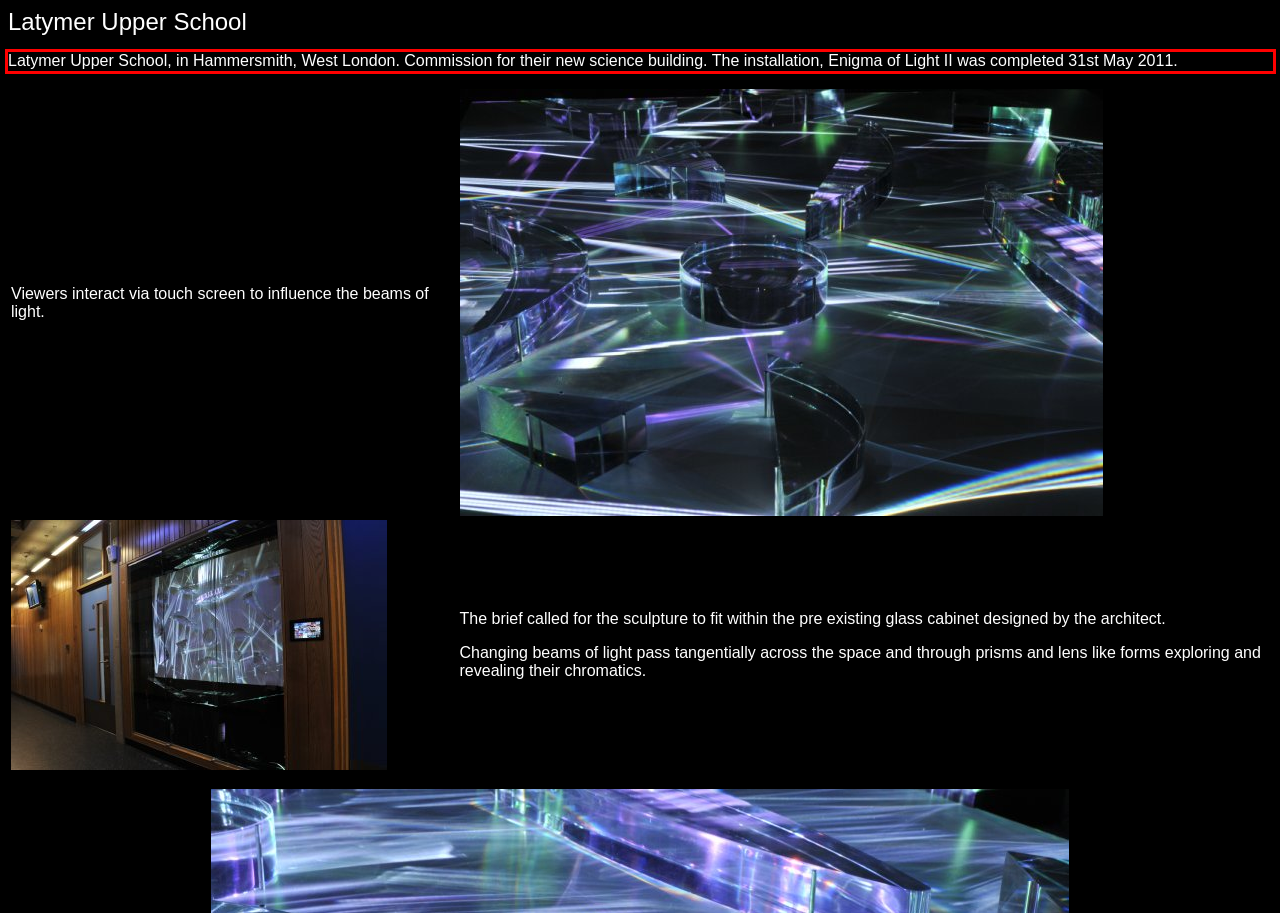Using OCR, extract the text content found within the red bounding box in the given webpage screenshot.

Latymer Upper School, in Hammersmith, West London. Commission for their new science building. The installation, Enigma of Light II was completed 31st May 2011.